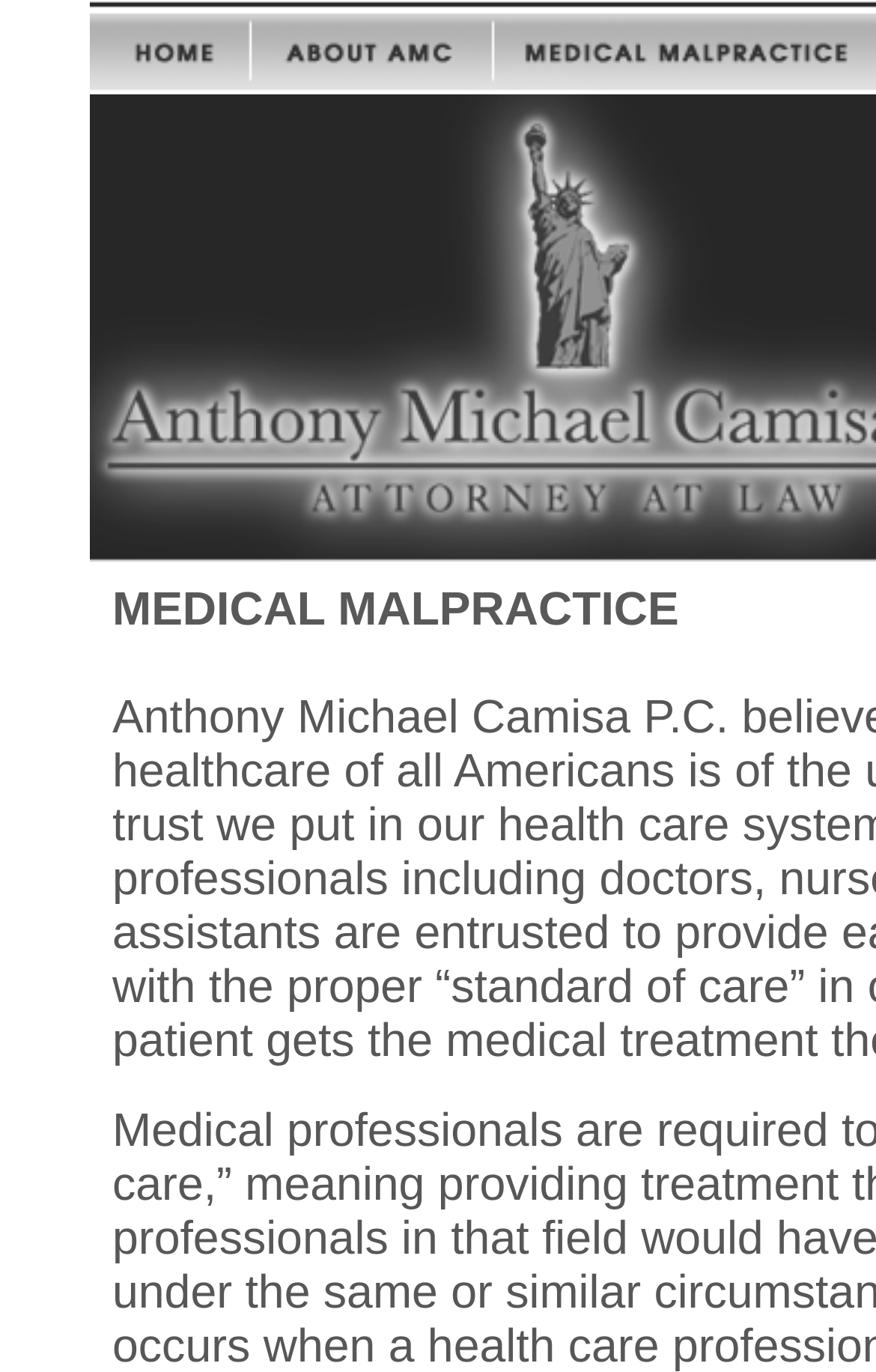Kindly respond to the following question with a single word or a brief phrase: 
What is the ratio of the width of the first link to the width of the page?

0.189